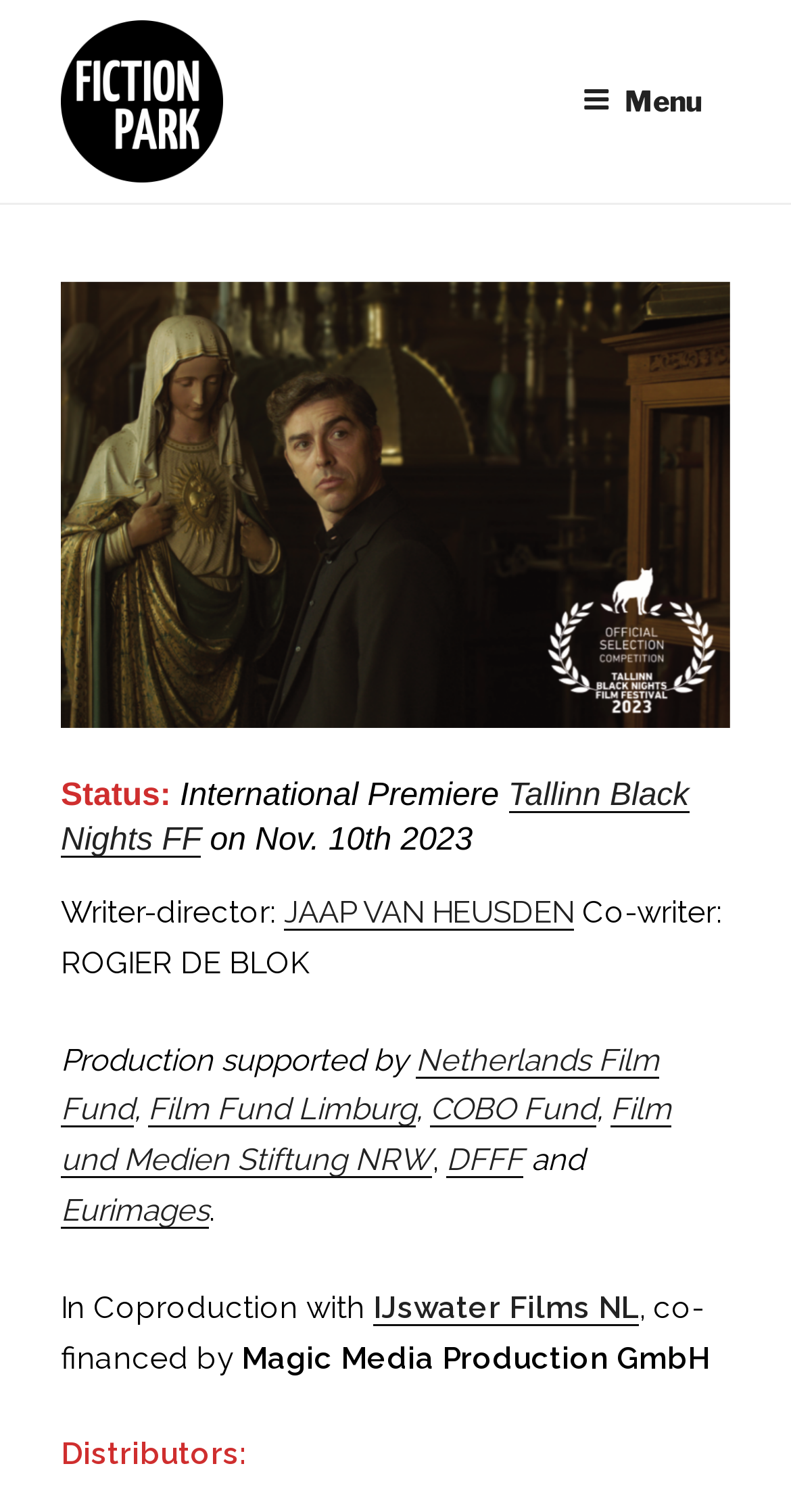What is the status of the film?
Please provide a single word or phrase answer based on the image.

International Premiere